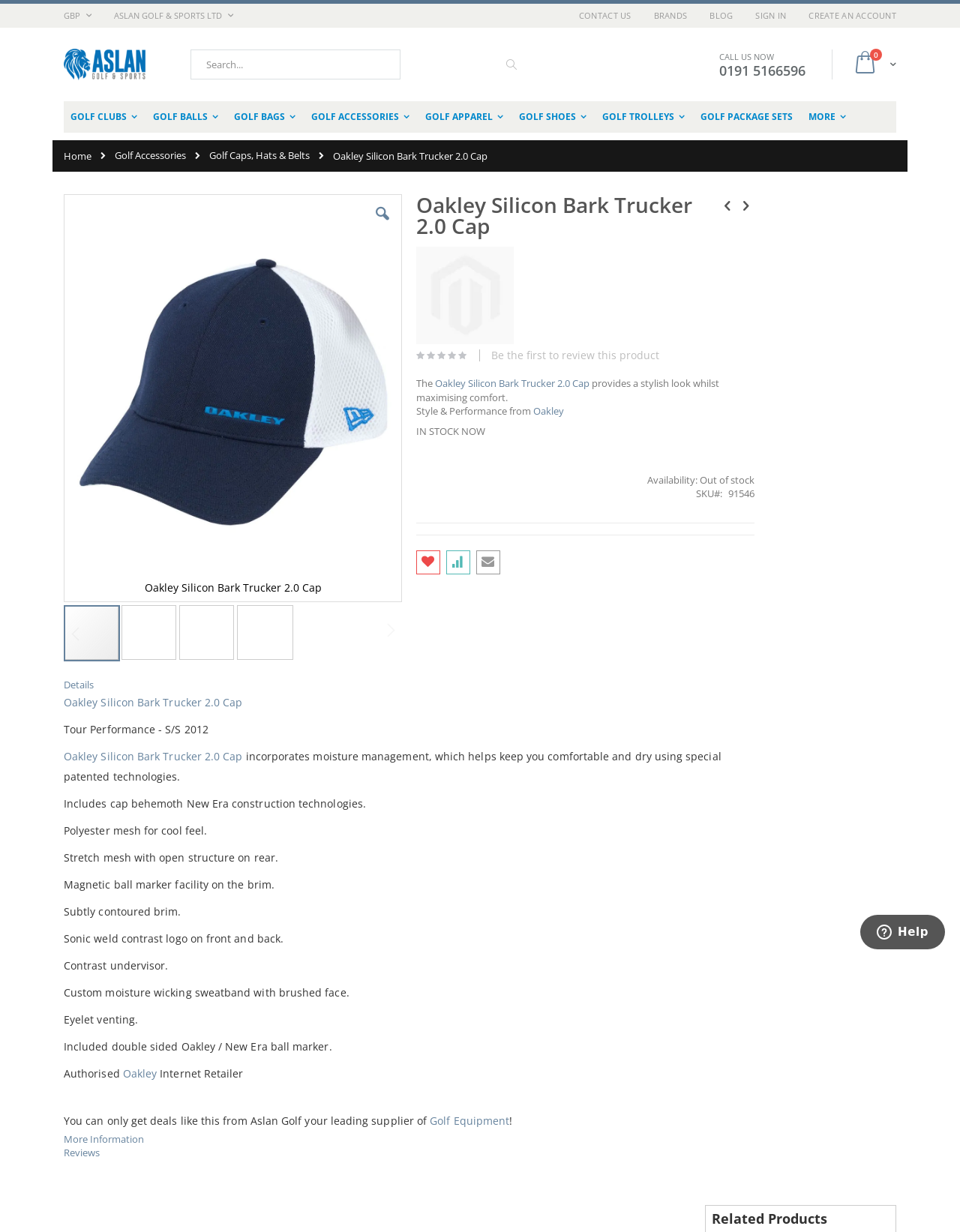Please give a succinct answer to the question in one word or phrase:
What is the brand of the product being showcased?

Oakley